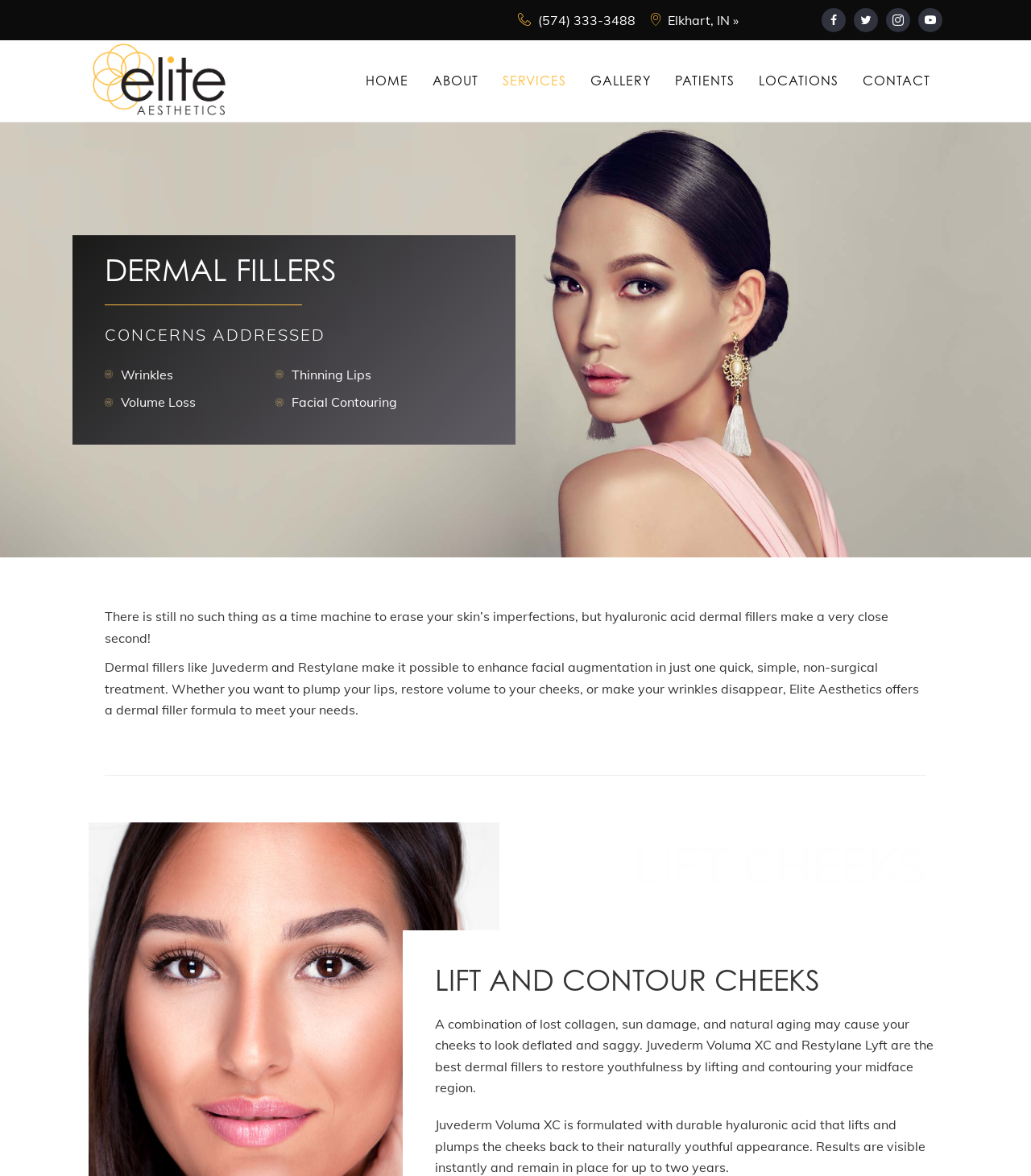Offer an extensive depiction of the webpage and its key elements.

The webpage is about Elite Aesthetics, a medical spa in Elkhart, Indiana, and specifically focuses on dermal fillers. At the top, there is a logo of Elite Aesthetics, accompanied by a row of links to the company's social media profiles and a phone number. Below the logo, there is a navigation menu with links to different sections of the website, including Home, About, Services, Gallery, Patients, Locations, and Contact.

The main content of the page is divided into sections, with a heading "DERMAL FILLERS" at the top. Below the heading, there is a subheading "CONCERNS ADDRESSED" and a list of concerns that dermal fillers can address, including wrinkles, volume loss, thinning lips, and facial contouring. Each concern is accompanied by a decorative list icon.

The page then describes the benefits of dermal fillers, stating that they can enhance facial augmentation in a quick and simple non-surgical treatment. The text explains that dermal fillers can be used to plump lips, restore volume to cheeks, and make wrinkles disappear.

Further down the page, there is a section focused on lifting and contouring cheeks, with a heading "LIFT AND CONTOUR CHEEKS". This section explains that a combination of lost collagen, sun damage, and natural aging can cause cheeks to look deflated and saggy, and that dermal fillers such as Juvederm Voluma XC and Restylane Lyft can be used to restore youthfulness by lifting and contouring the midface region. The section also provides more information about Juvederm Voluma XC, including its formulation and duration of results.